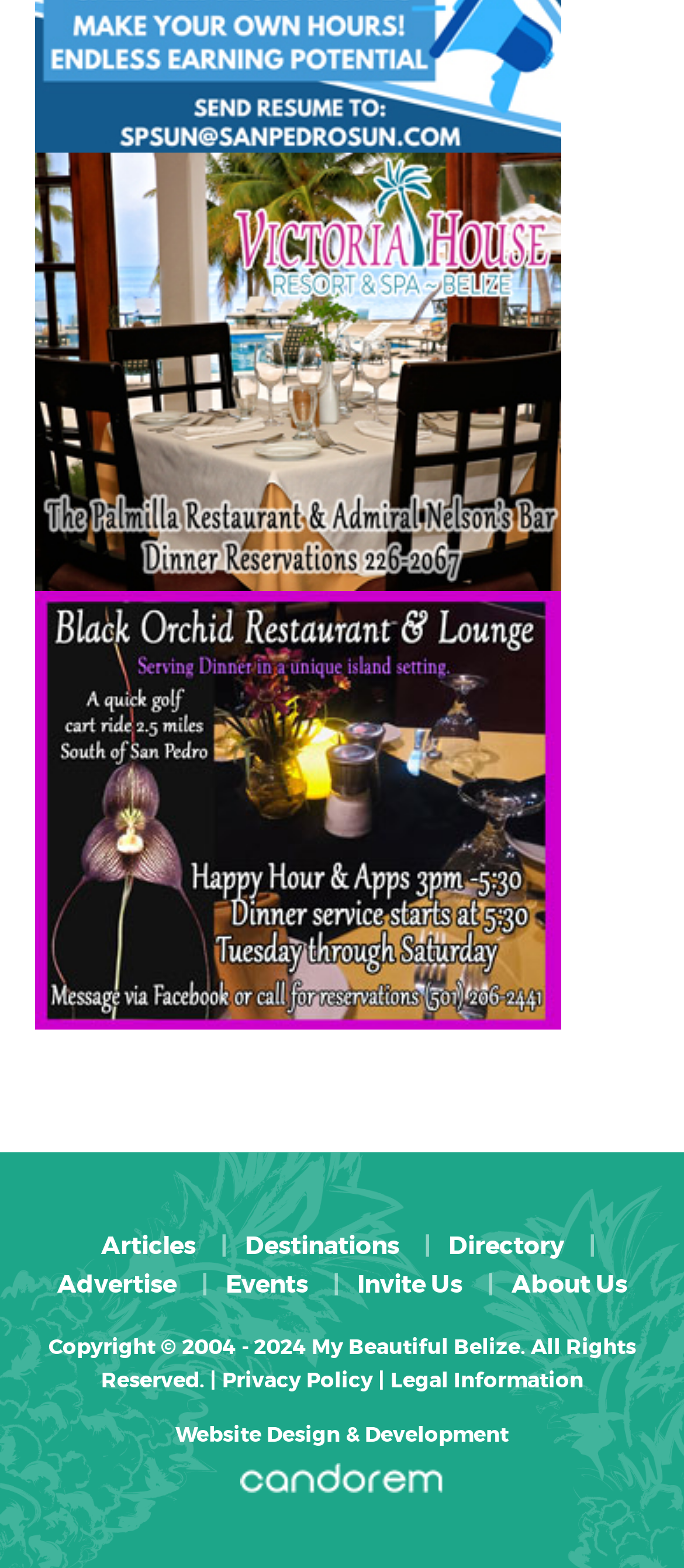Answer the question with a single word or phrase: 
What is the company that designed the website?

Wisconsin User Experience & Website Design